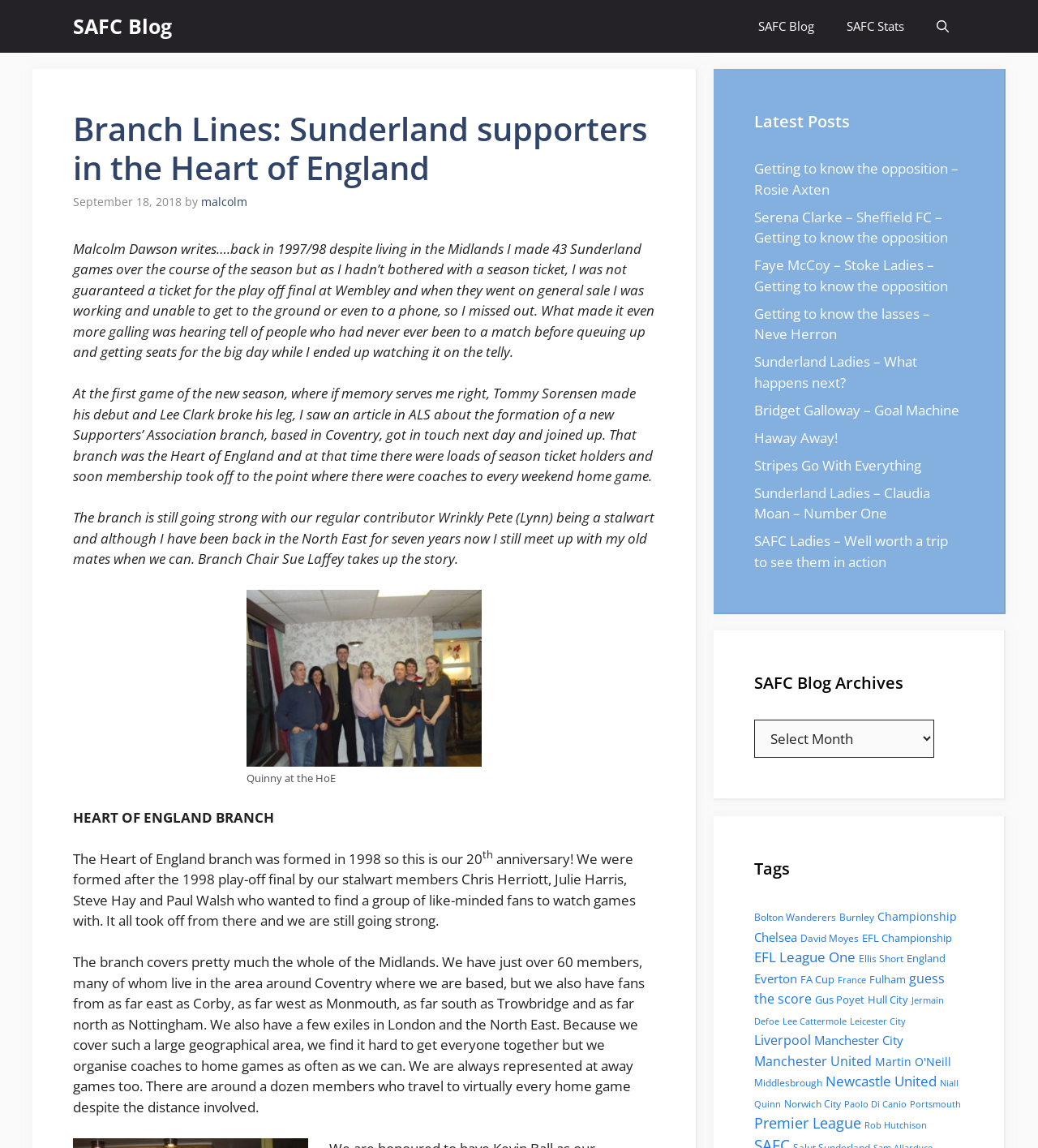Based on what you see in the screenshot, provide a thorough answer to this question: What is the location of the Heart of England branch?

I found the answer in the text section of the webpage, where it says 'The branch covers pretty much the whole of the Midlands'.